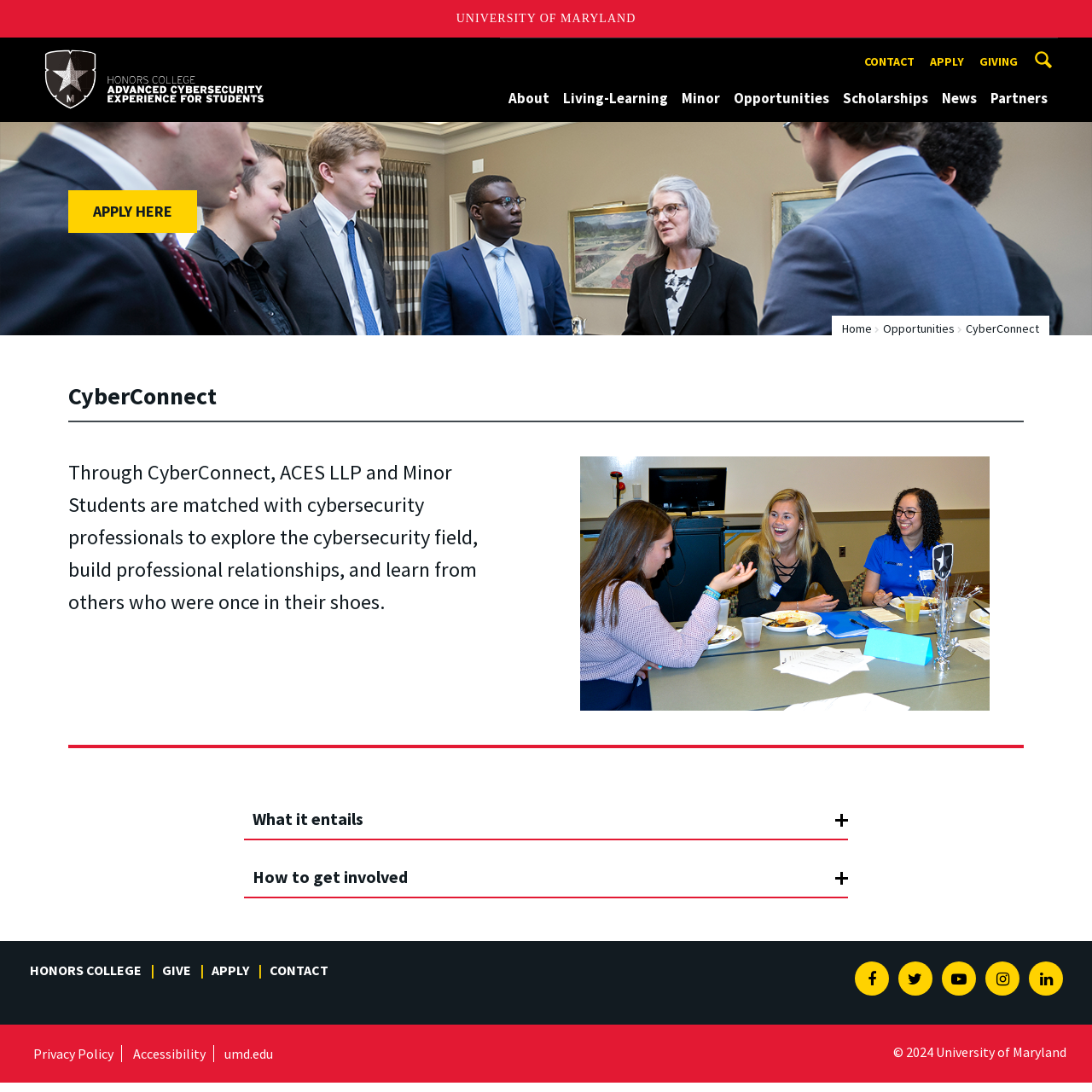Determine the bounding box coordinates of the clickable region to execute the instruction: "Click on the 'Meet The Team' link". The coordinates should be four float numbers between 0 and 1, denoted as [left, top, right, bottom].

None